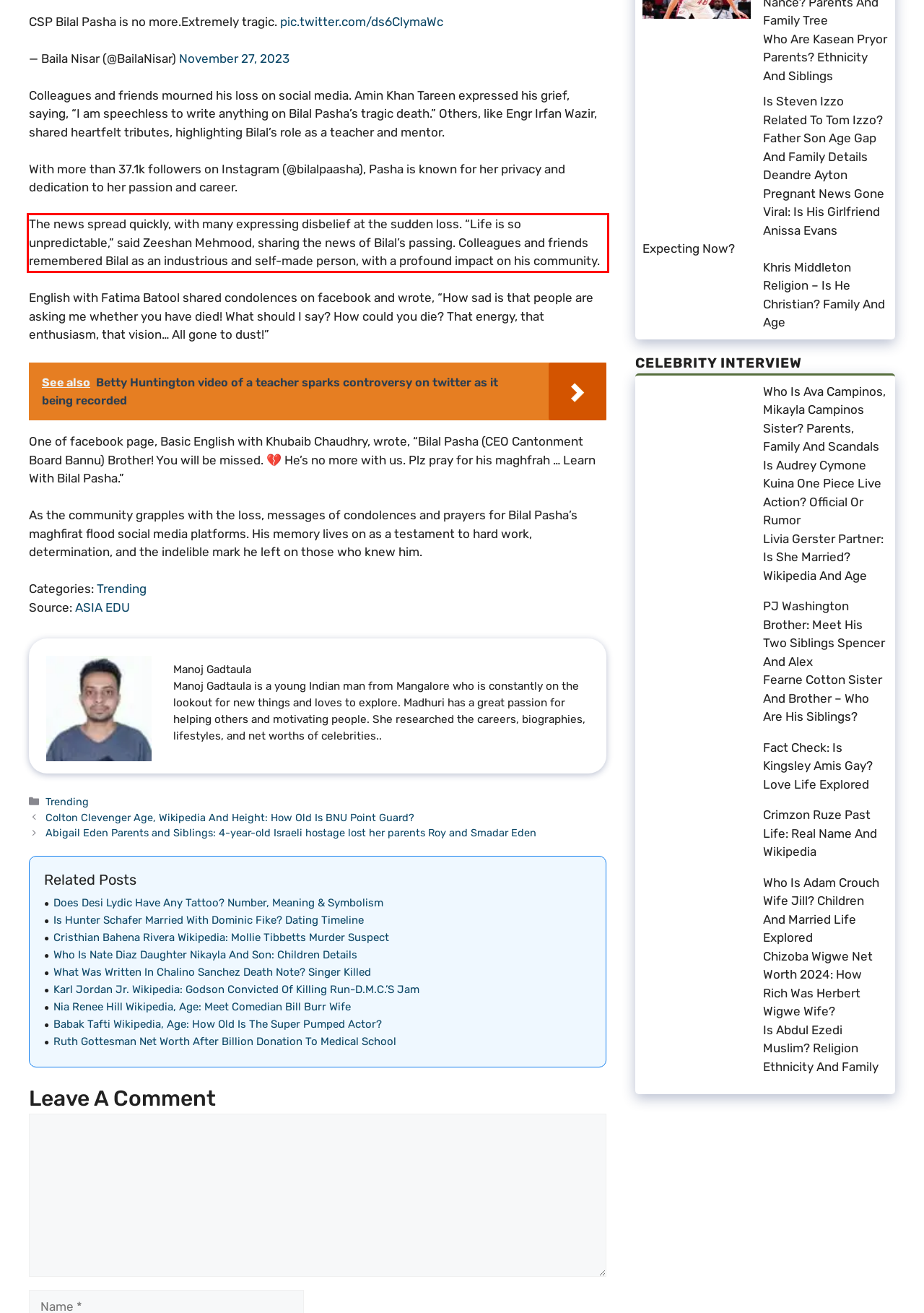Using the provided screenshot, read and generate the text content within the red-bordered area.

The news spread quickly, with many expressing disbelief at the sudden loss. “Life is so unpredictable,” said Zeeshan Mehmood, sharing the news of Bilal’s passing. Colleagues and friends remembered Bilal as an industrious and self-made person, with a profound impact on his community.